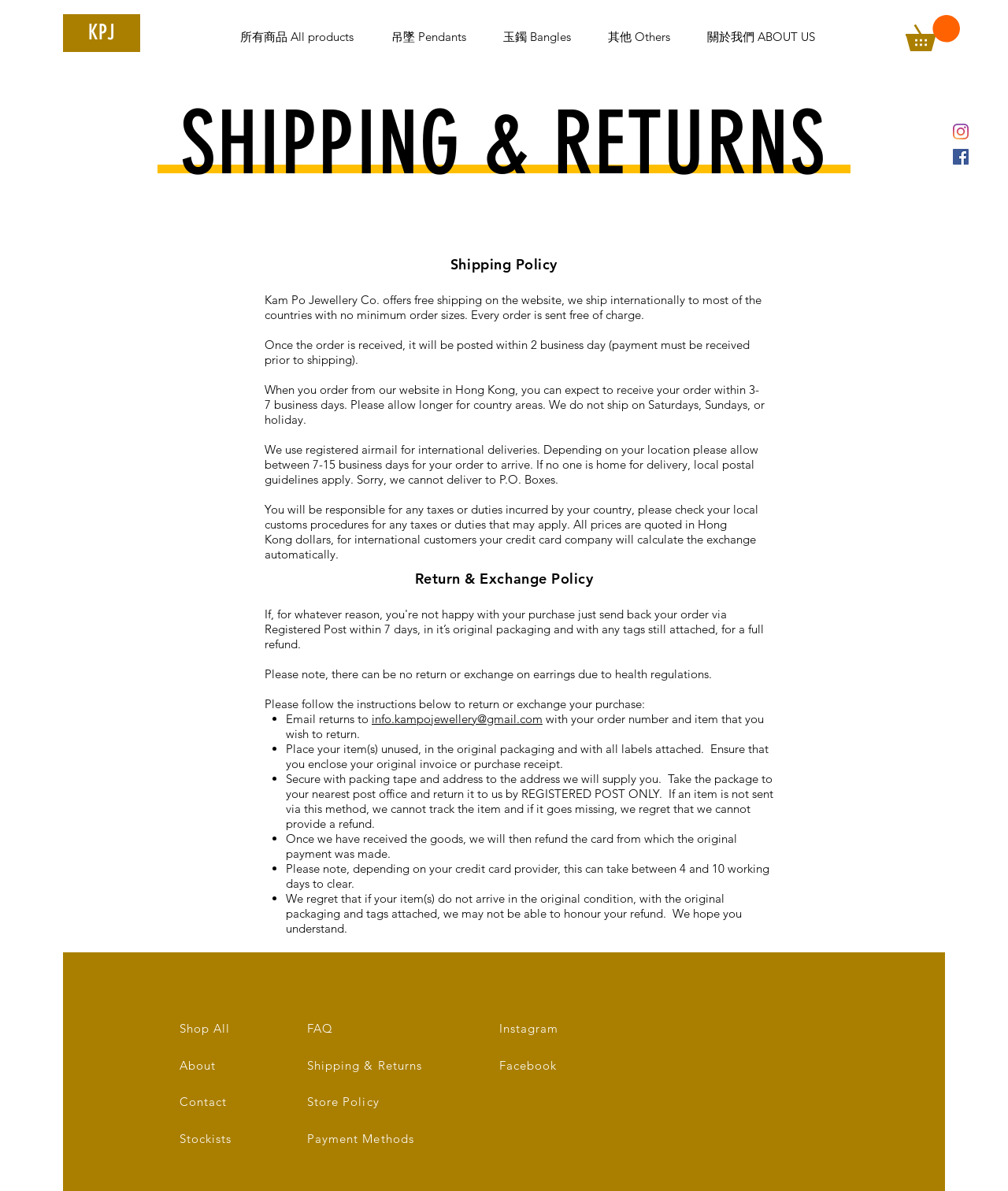Highlight the bounding box coordinates of the element you need to click to perform the following instruction: "Click on the 'Instagram' social media link."

[0.945, 0.104, 0.961, 0.117]